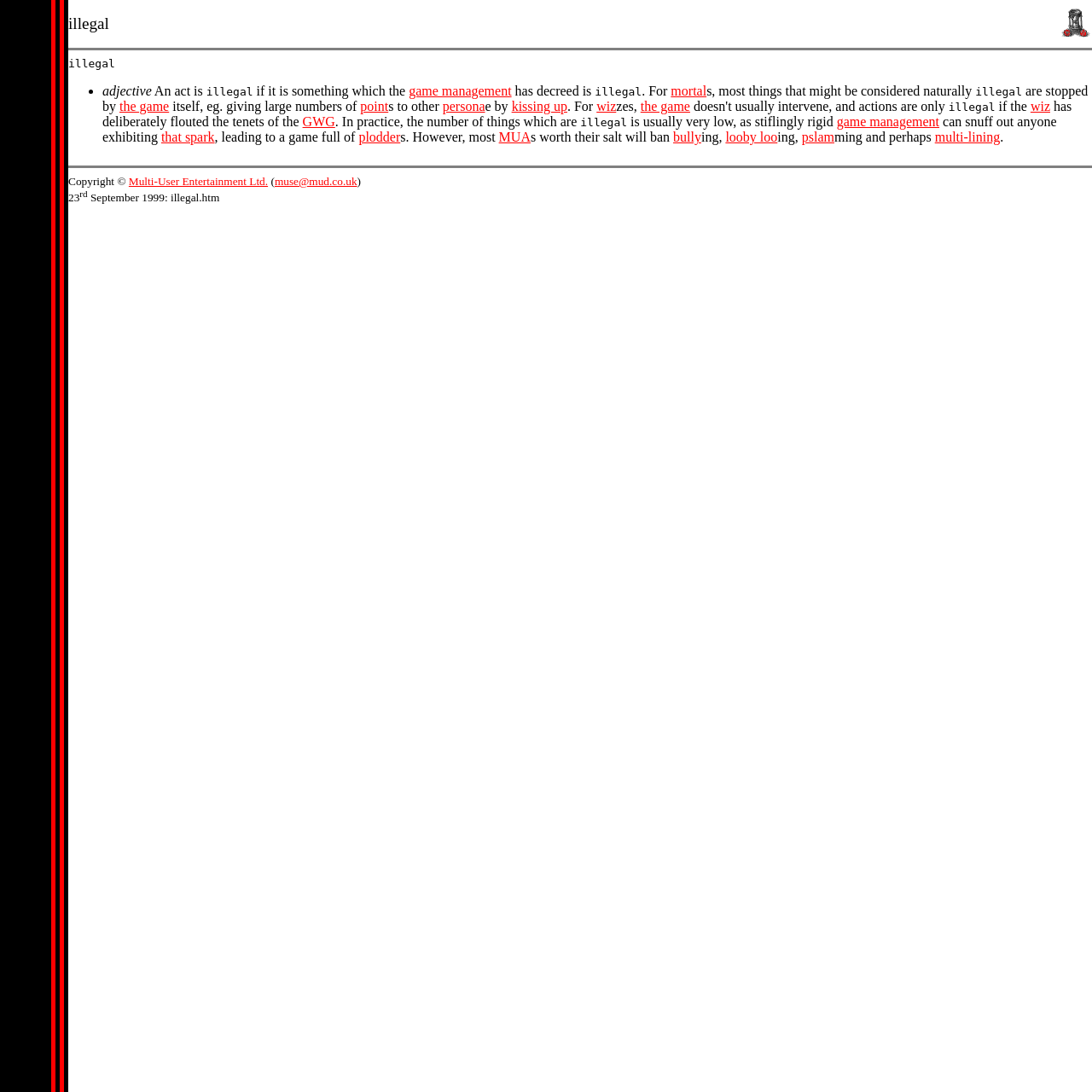Generate a comprehensive description of the webpage.

The webpage is about MUSE Ltd. and the concept of "illegal" in the context of a game. At the top, there is a table with two cells, one containing an image and the other containing the text "illegal Thumbnail". Below this table, there is a separator line.

The main content of the page is a long paragraph of text that explains what "illegal" means in the game. The text is divided into several sections, each with a bullet point. The paragraph discusses how certain actions are considered illegal by the game management, and how players can be banned for engaging in such behavior.

To the left of the main text, there is a narrow column with a few links, including "game management", "mortal", and "wiz". These links are likely related to the game and its mechanics.

At the bottom of the page, there is a copyright notice that includes the name "Multi-User Entertainment Ltd." and an email address. There is also a link to the company's website.

The overall layout of the page is simple and easy to read, with a clear hierarchy of information. The use of tables and separators helps to organize the content and make it easy to follow.